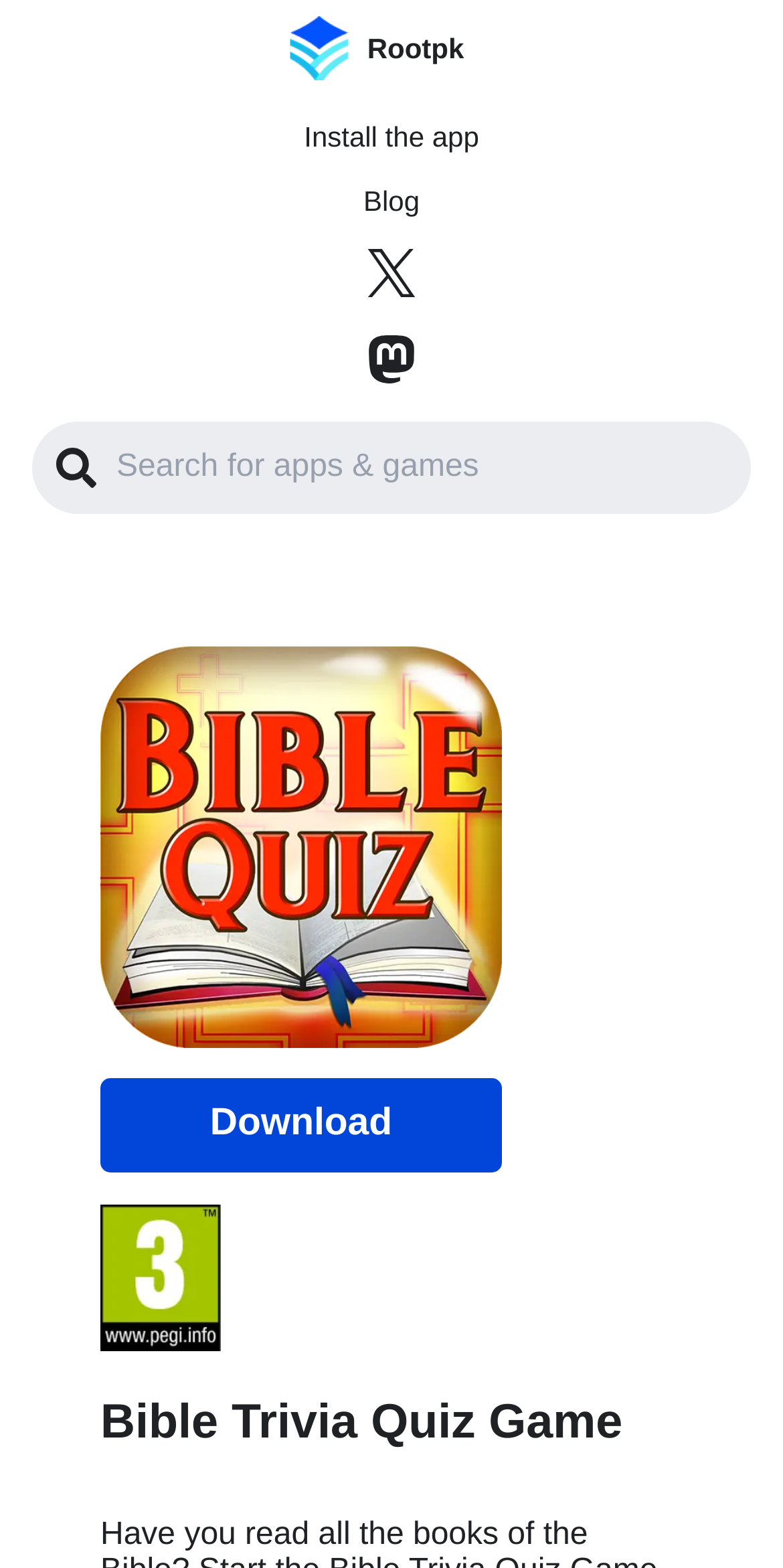What is the rating of the Bible Trivia Quiz Game?
Please elaborate on the answer to the question with detailed information.

I found an image with the text 'PEGI 3' which is commonly used to indicate the rating of a game. This image is located near the 'Bible Trivia Quiz Game' heading, suggesting that it is the rating of the game.